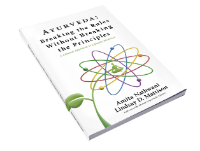Give an in-depth description of what is happening in the image.

The image showcases the book titled "Ayurveda: Breaking the Rules Without Breaking the Principles," authored by Amita Nathwani and Lindsay D. Morrison. The cover design features a clean, white background, emphasizing a colorful atomic design that symbolizes the integration of modern science and traditional Ayurvedic principles. This book aims to provide insights into Ayurvedic practices, promoting an understanding of how to balance wellness without rigid rules. It reflects a holistic approach to health, catering to both seasoned practitioners and those new to Ayurveda. The authors' expertise, combined with engaging design, makes this book a valuable resource for anyone interested in improving their health and wellness through Ayurvedic wisdom.